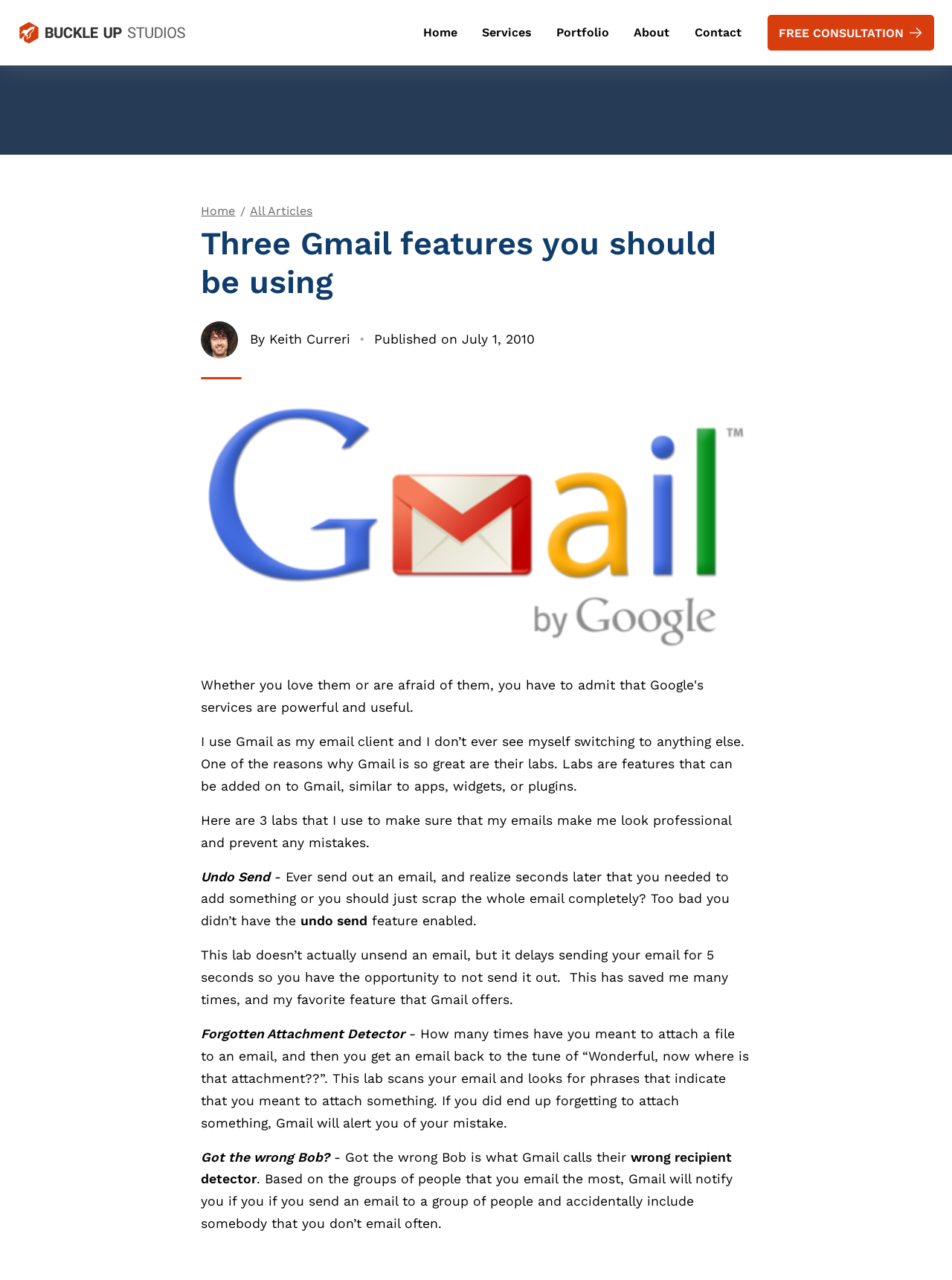Respond to the question below with a single word or phrase: What is the name of the author of the article?

Keith Curreri